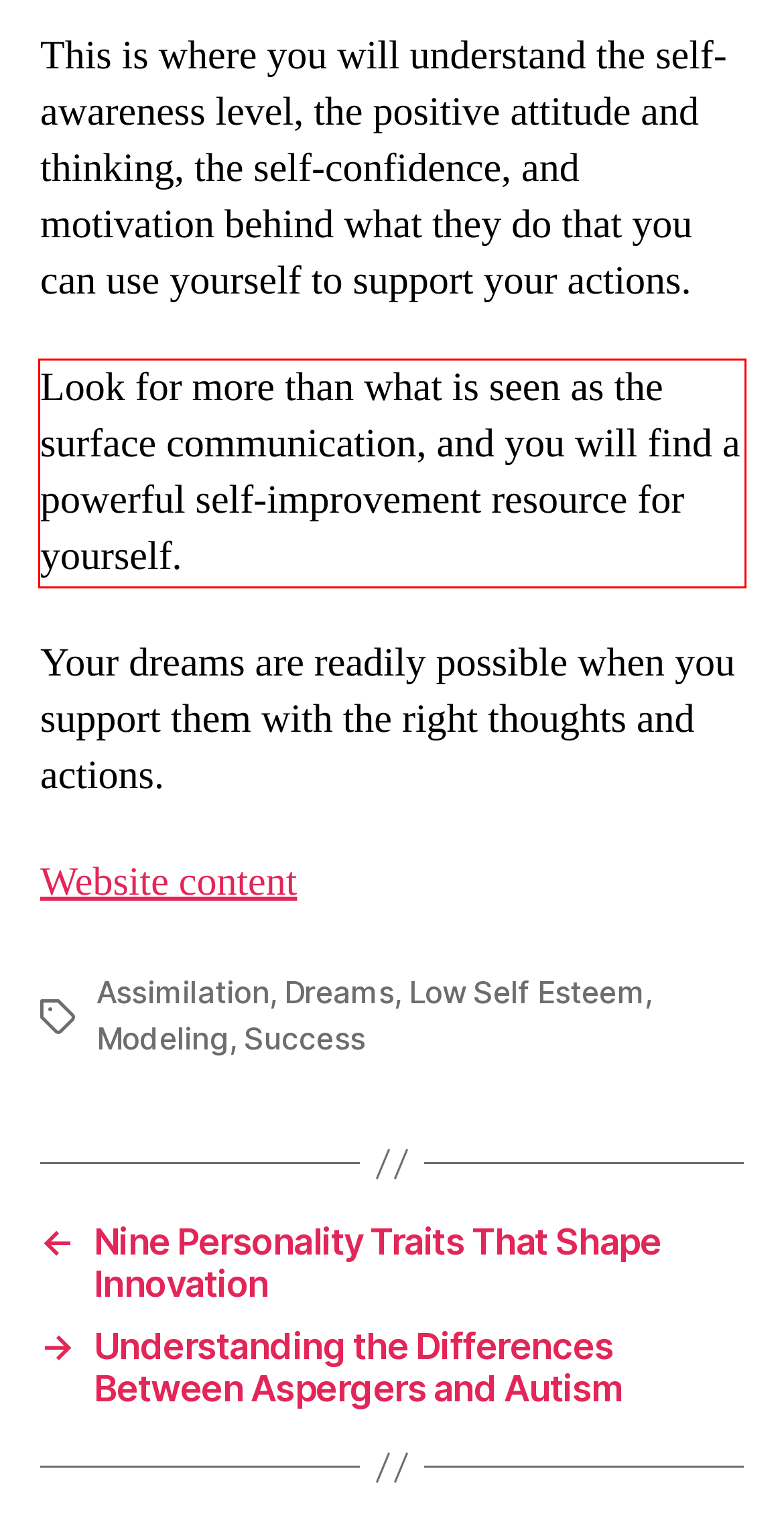Please identify and extract the text content from the UI element encased in a red bounding box on the provided webpage screenshot.

Look for more than what is seen as the surface communication, and you will find a powerful self-improvement resource for yourself.